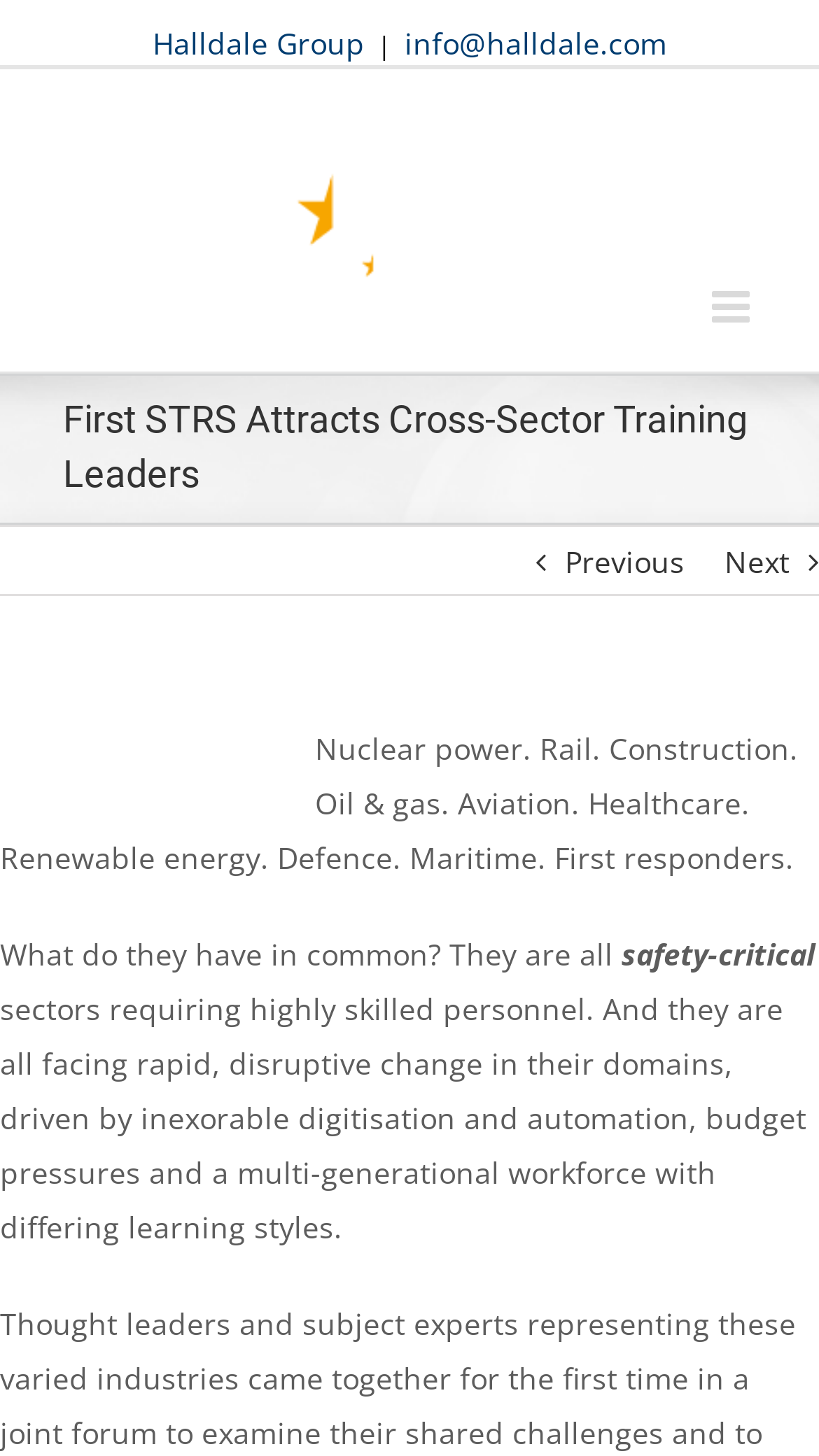How many sectors are mentioned in the article?
Based on the screenshot, respond with a single word or phrase.

10